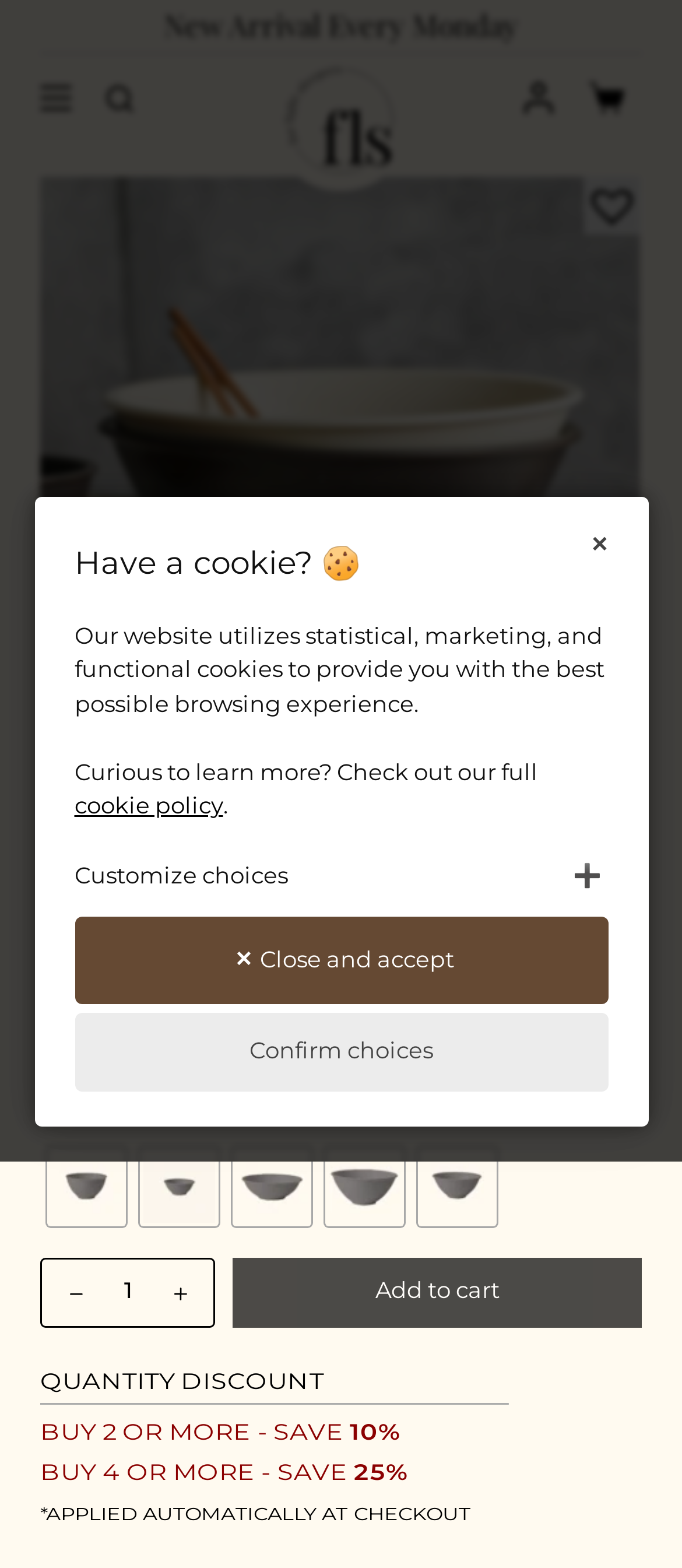Please predict the bounding box coordinates (top-left x, top-left y, bottom-right x, bottom-right y) for the UI element in the screenshot that fits the description: parent_node: Functional Cookies name="cookie-notice-consent__category-functional__checkbox"

[0.109, 0.602, 0.142, 0.616]